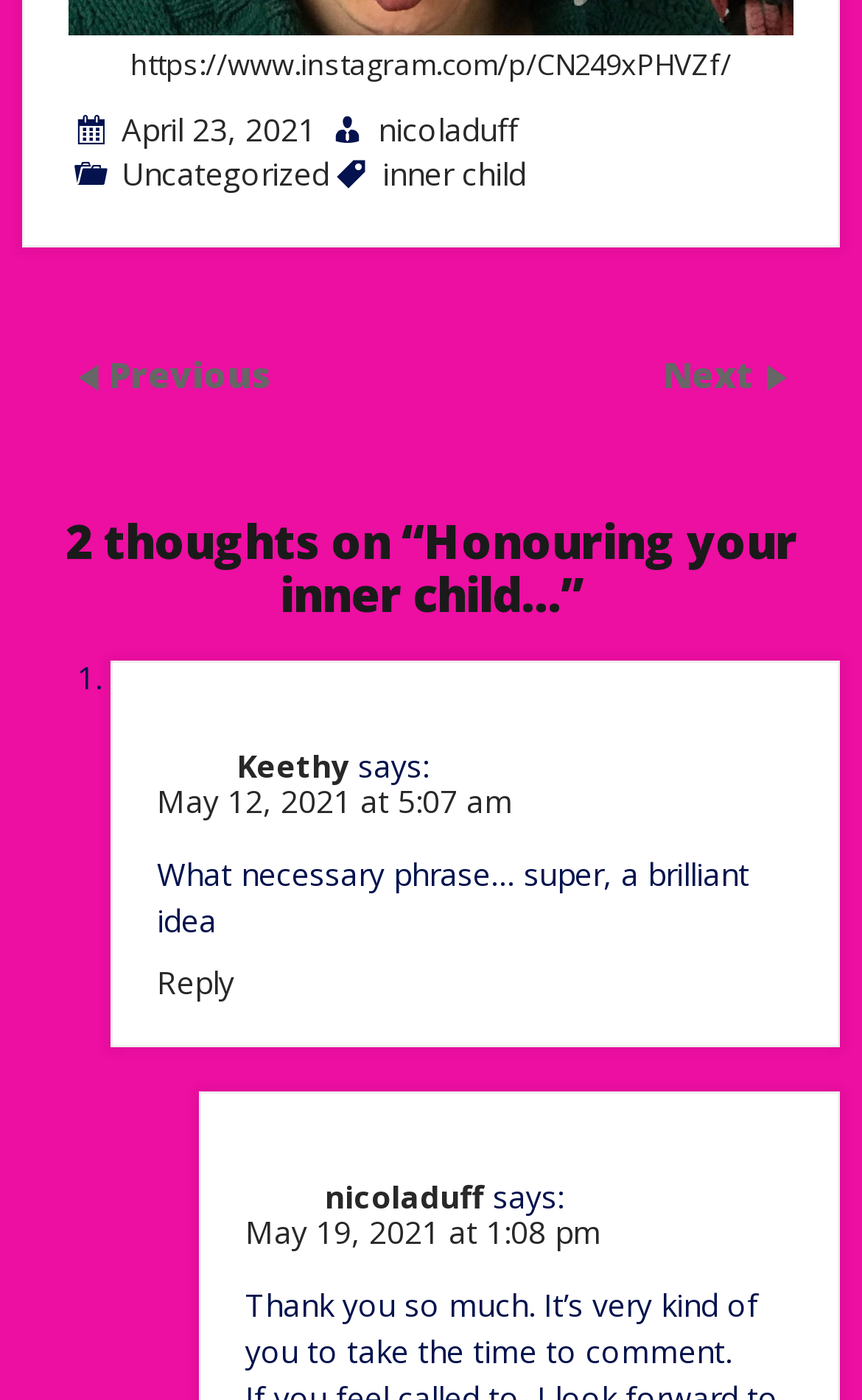Carefully examine the image and provide an in-depth answer to the question: Who is the author of the post?

The author of the post can be found in the link element with the text 'nicoladuff' which is located above the heading '2 thoughts on “Honouring your inner child…”'.